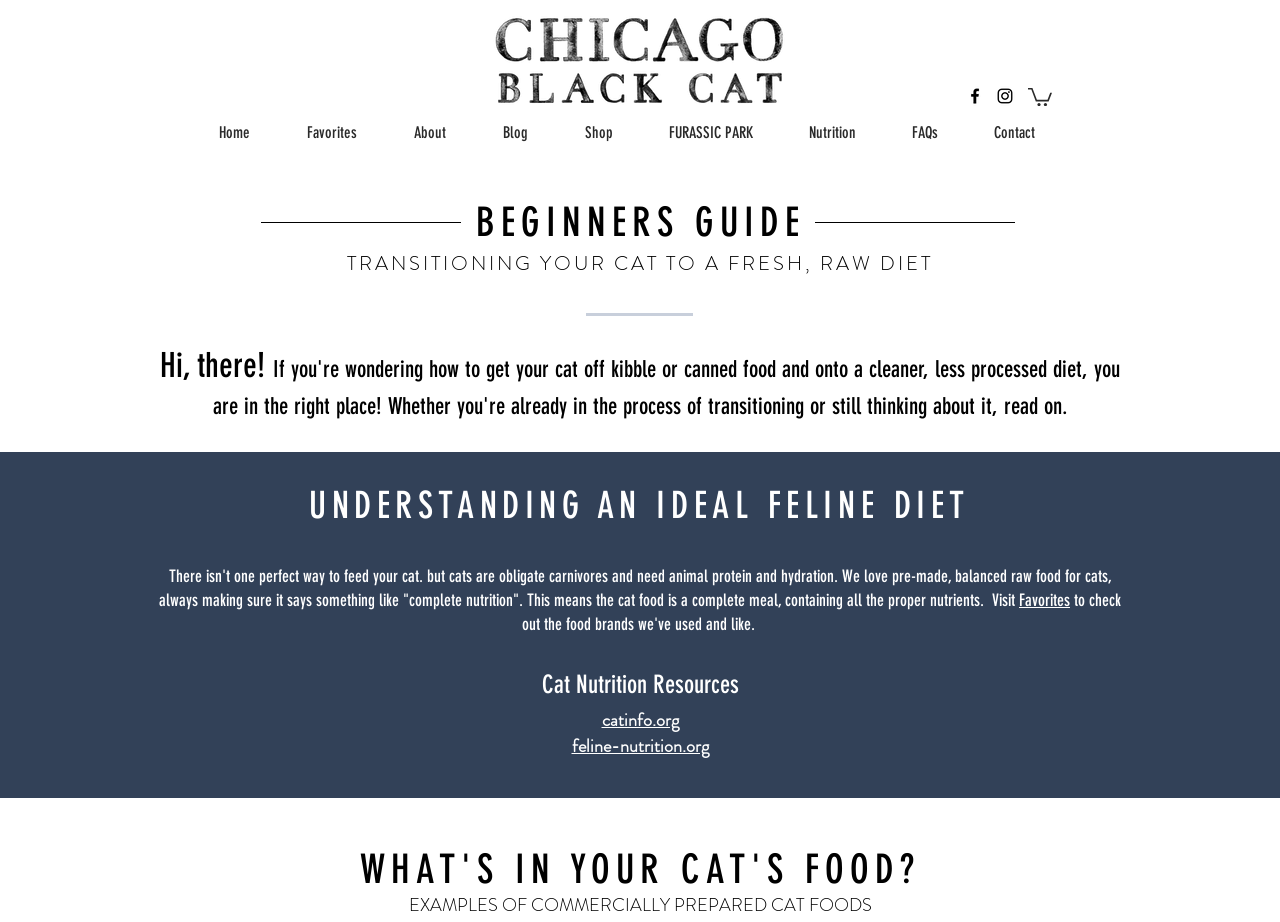Answer the question below with a single word or a brief phrase: 
What is the topic of the second heading?

Transitioning cat to raw diet